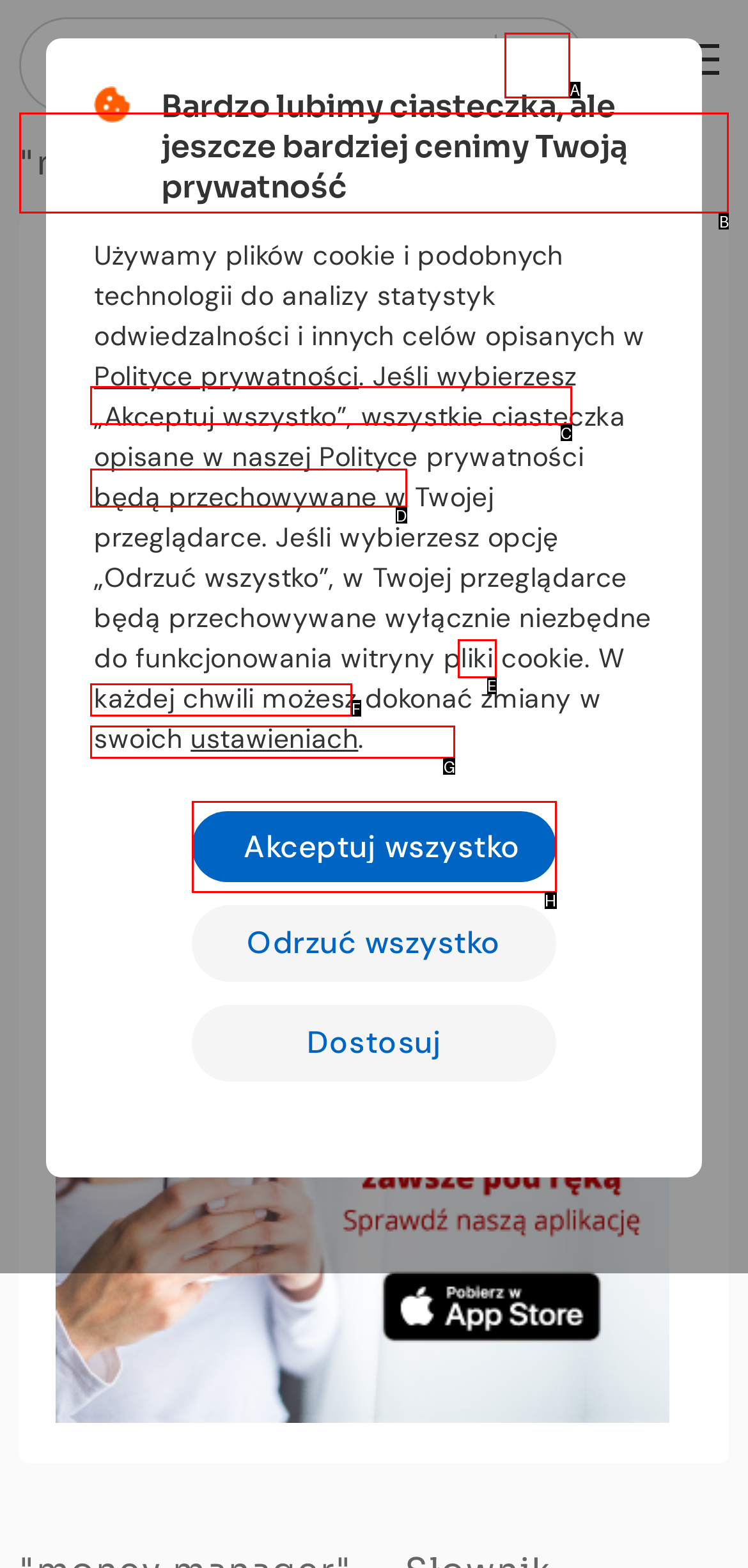Point out which UI element to click to complete this task: View the definition of 'money manager'
Answer with the letter corresponding to the right option from the available choices.

B